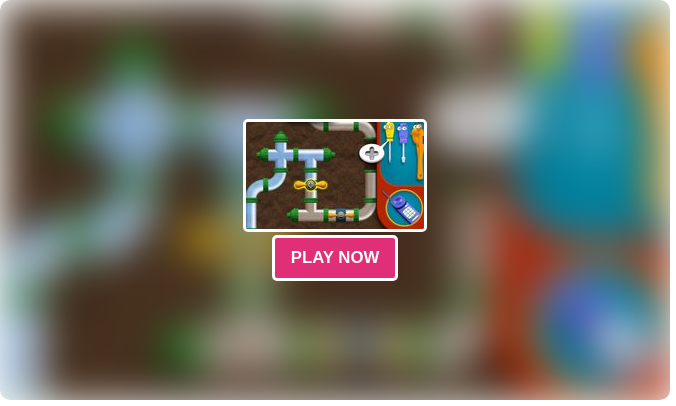What type of landscape is featured in the background?
Using the details from the image, give an elaborate explanation to answer the question.

The caption describes the background as 'a lively and cartoonish landscape that captures the essence of Handy Manny's world' which implies that the landscape is cartoonish in nature.